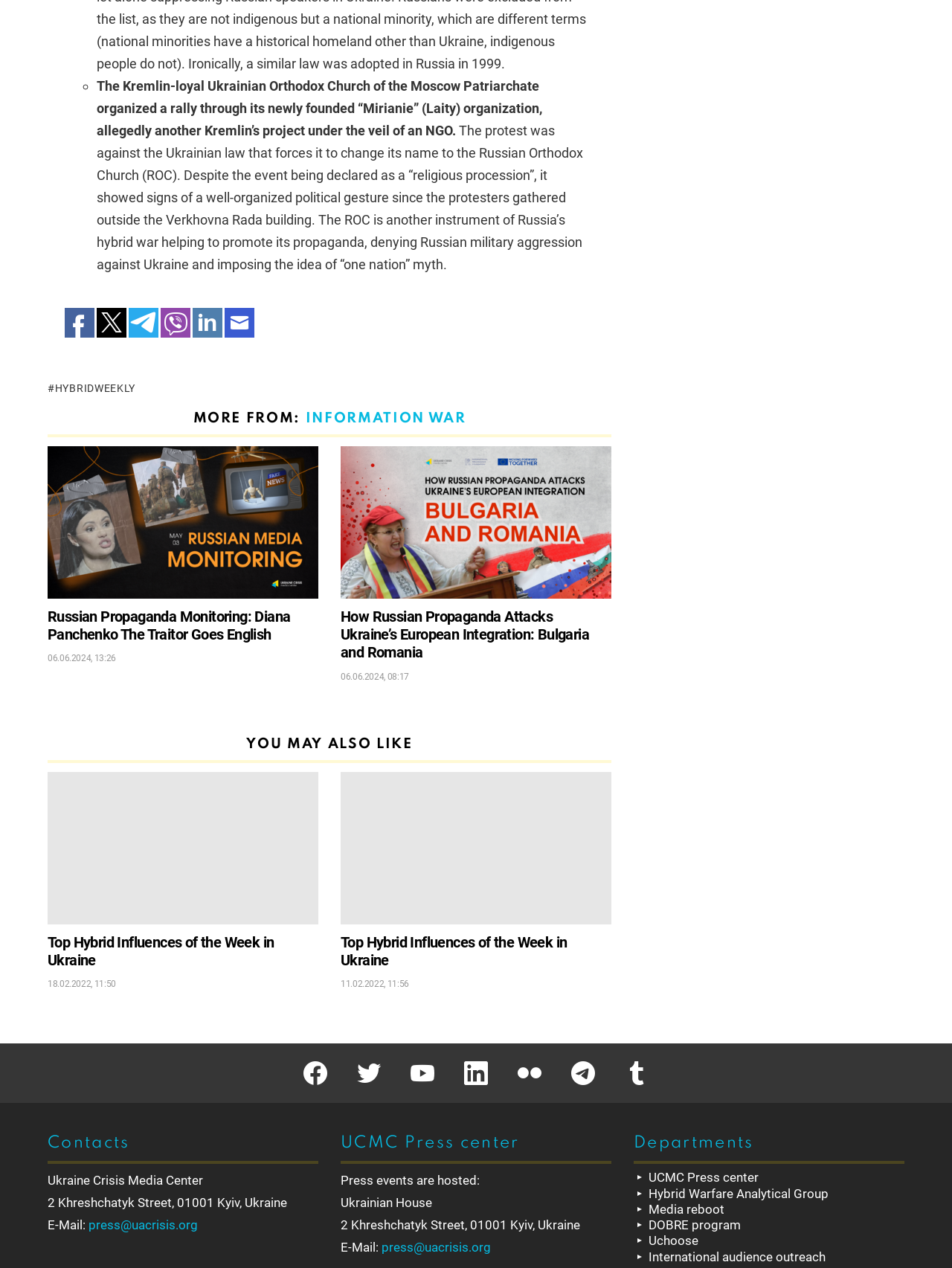Please identify the bounding box coordinates of the element's region that needs to be clicked to fulfill the following instruction: "Visit the UCMC Press center". The bounding box coordinates should consist of four float numbers between 0 and 1, i.e., [left, top, right, bottom].

[0.666, 0.923, 0.95, 0.935]